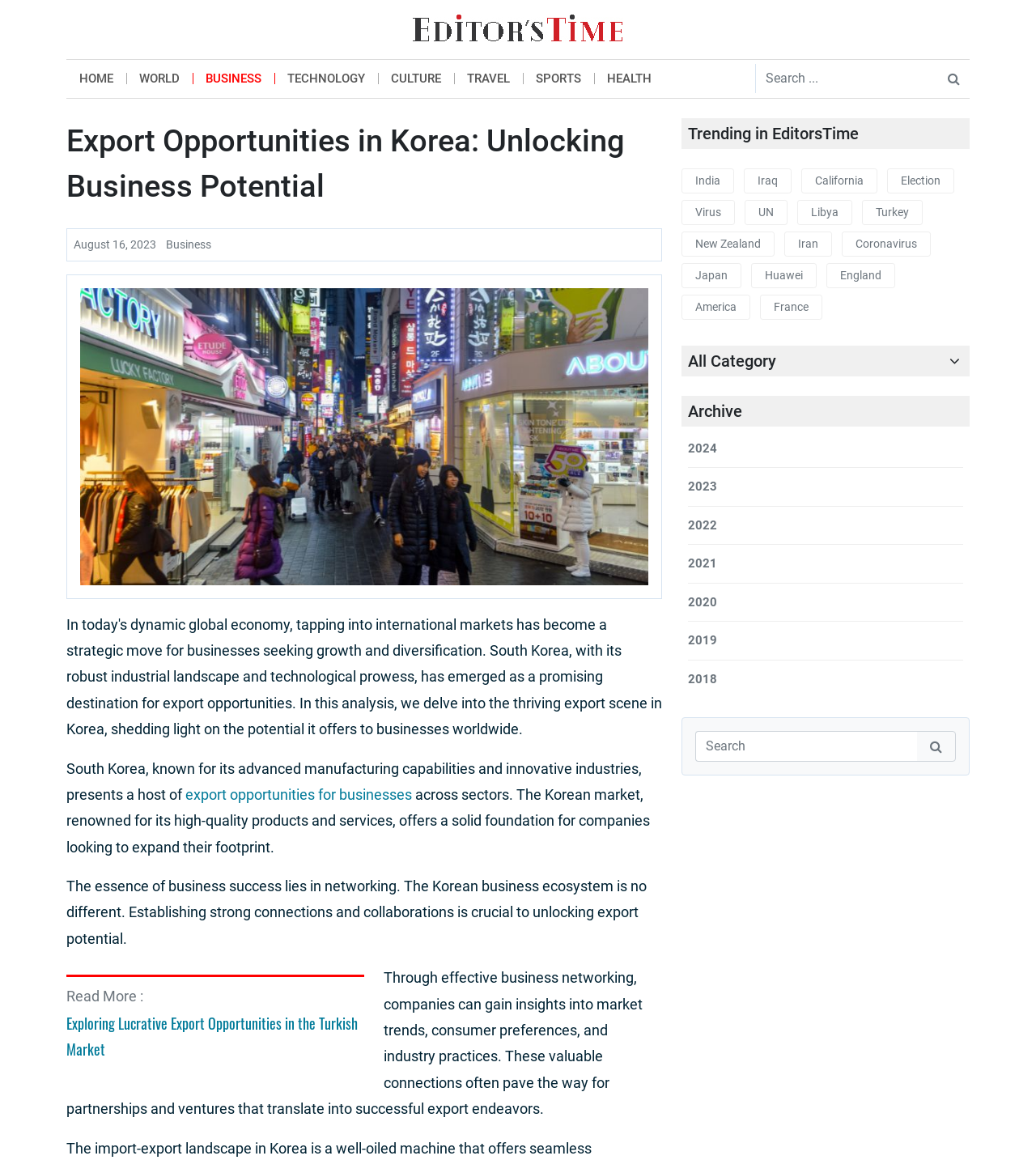What is the main heading of this webpage? Please extract and provide it.

Export Opportunities in Korea: Unlocking Business Potential